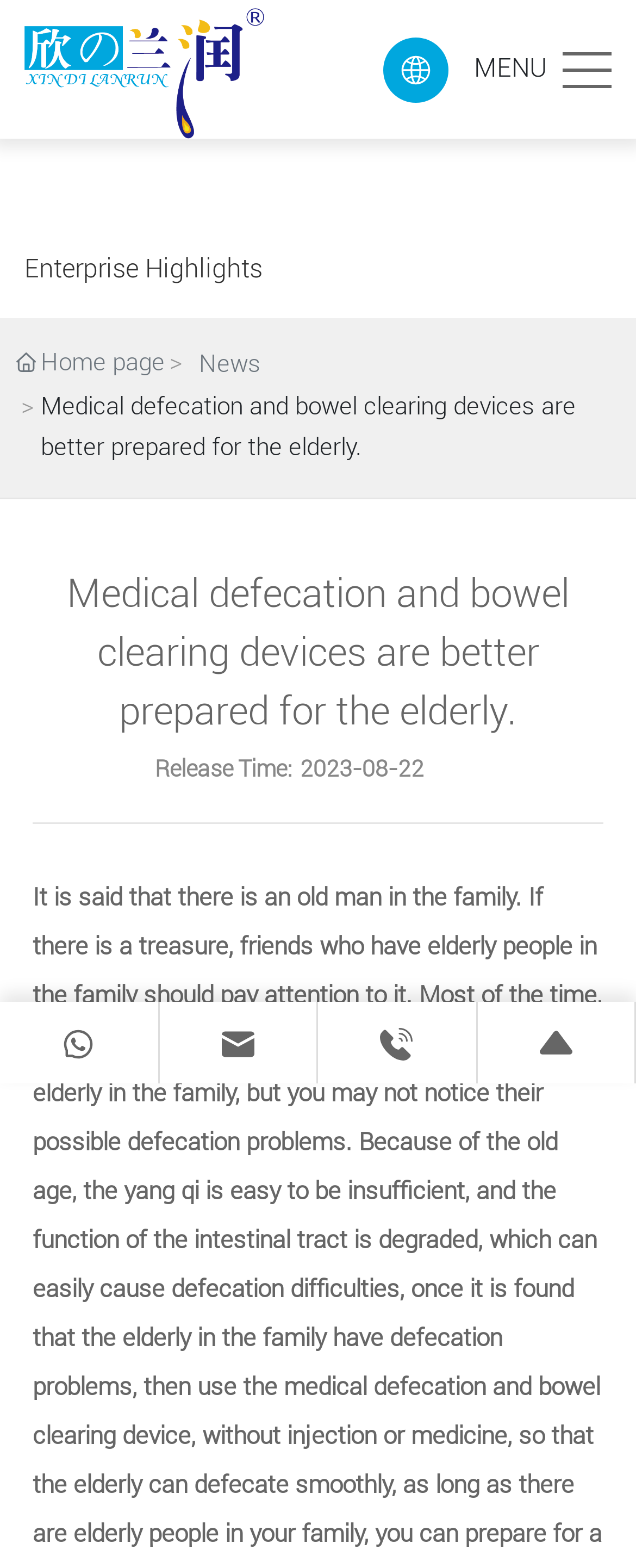Provide a brief response to the question below using one word or phrase:
What is the company name?

Lanrun